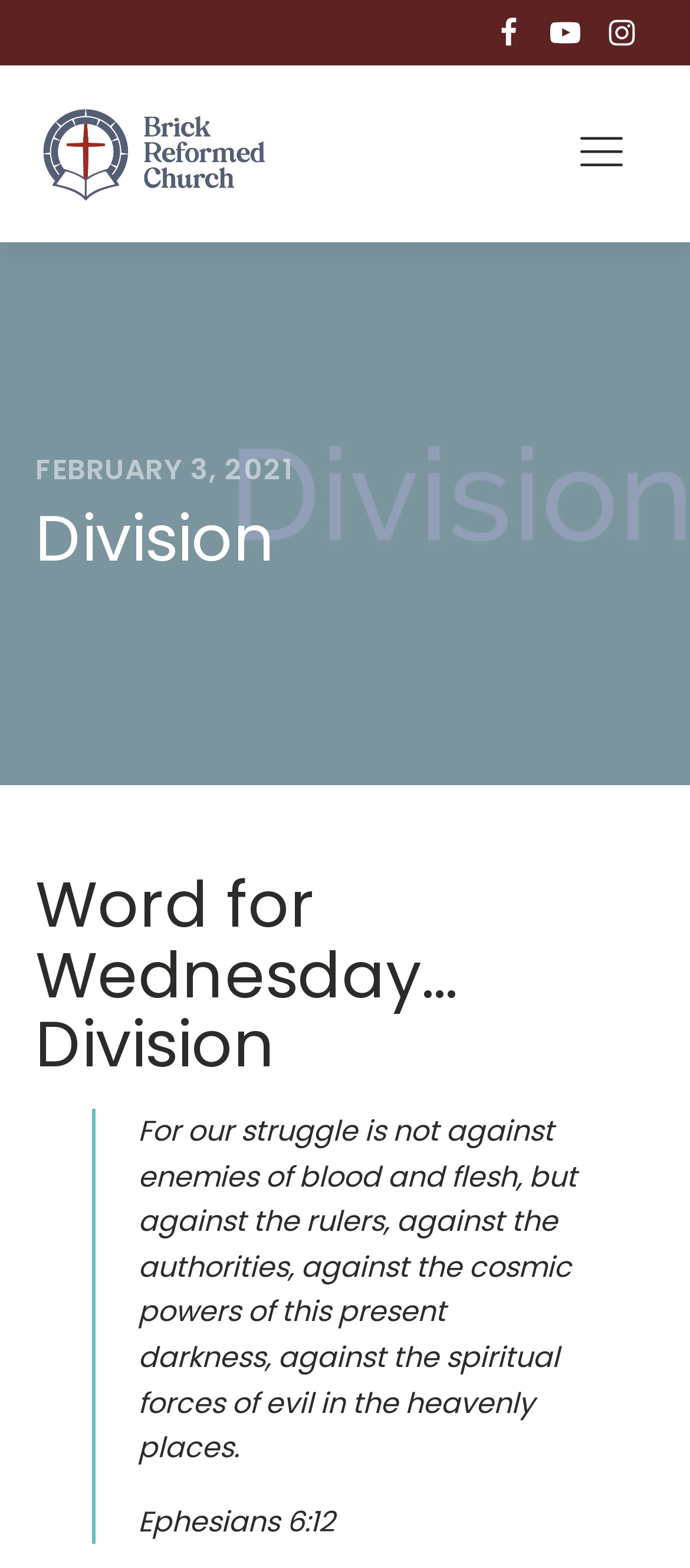Respond to the following query with just one word or a short phrase: 
What is the Bible verse mentioned?

Ephesians 6:12